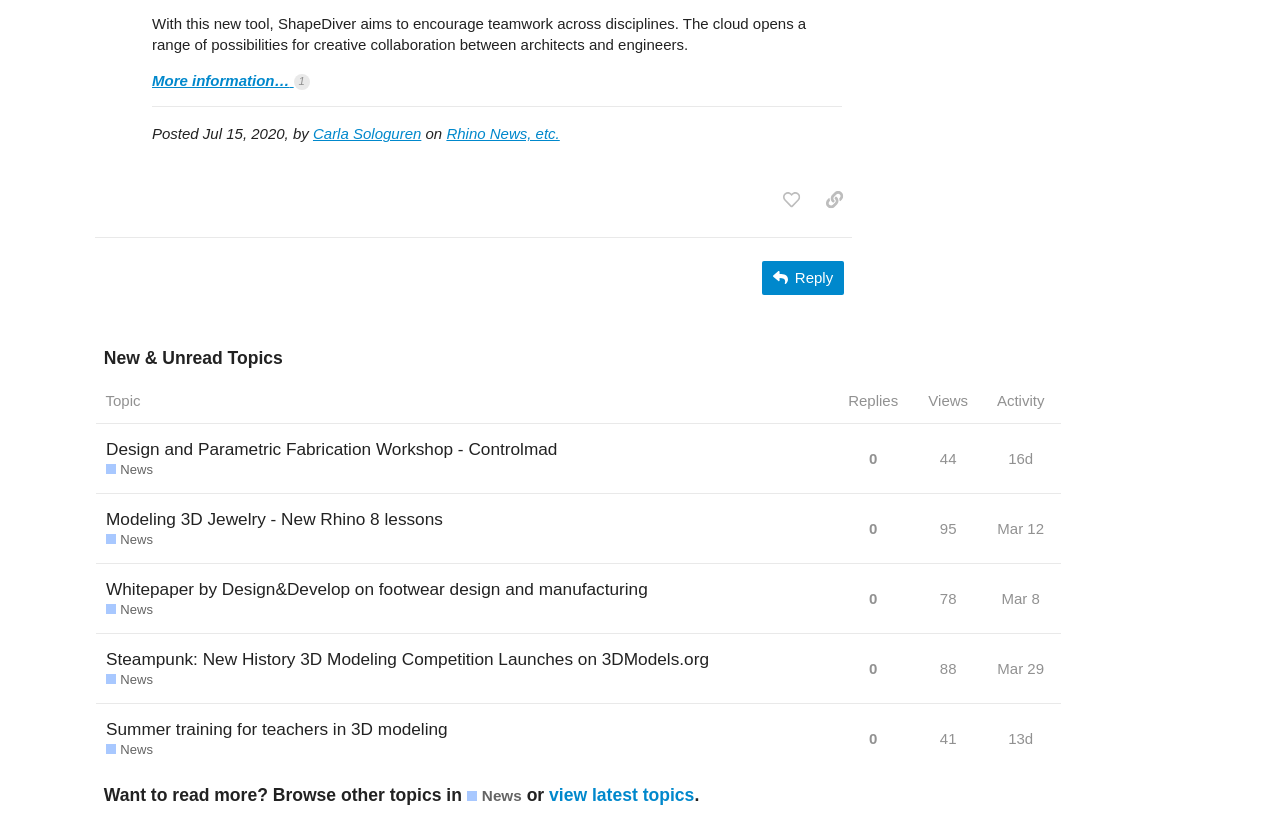Given the description "13d", determine the bounding box of the corresponding UI element.

[0.784, 0.862, 0.811, 0.918]